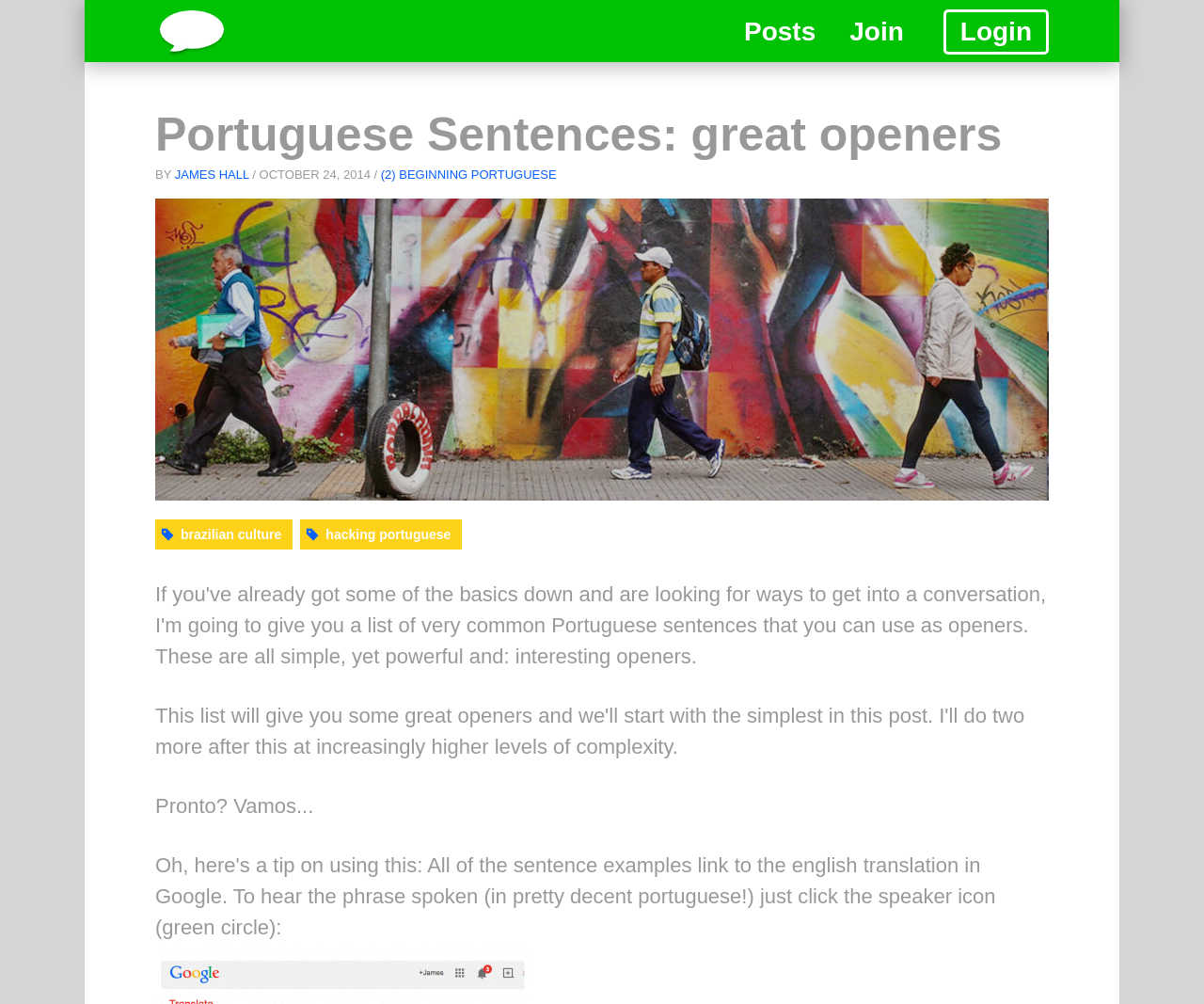What is the date of the article?
Using the visual information, reply with a single word or short phrase.

OCTOBER 24, 2014